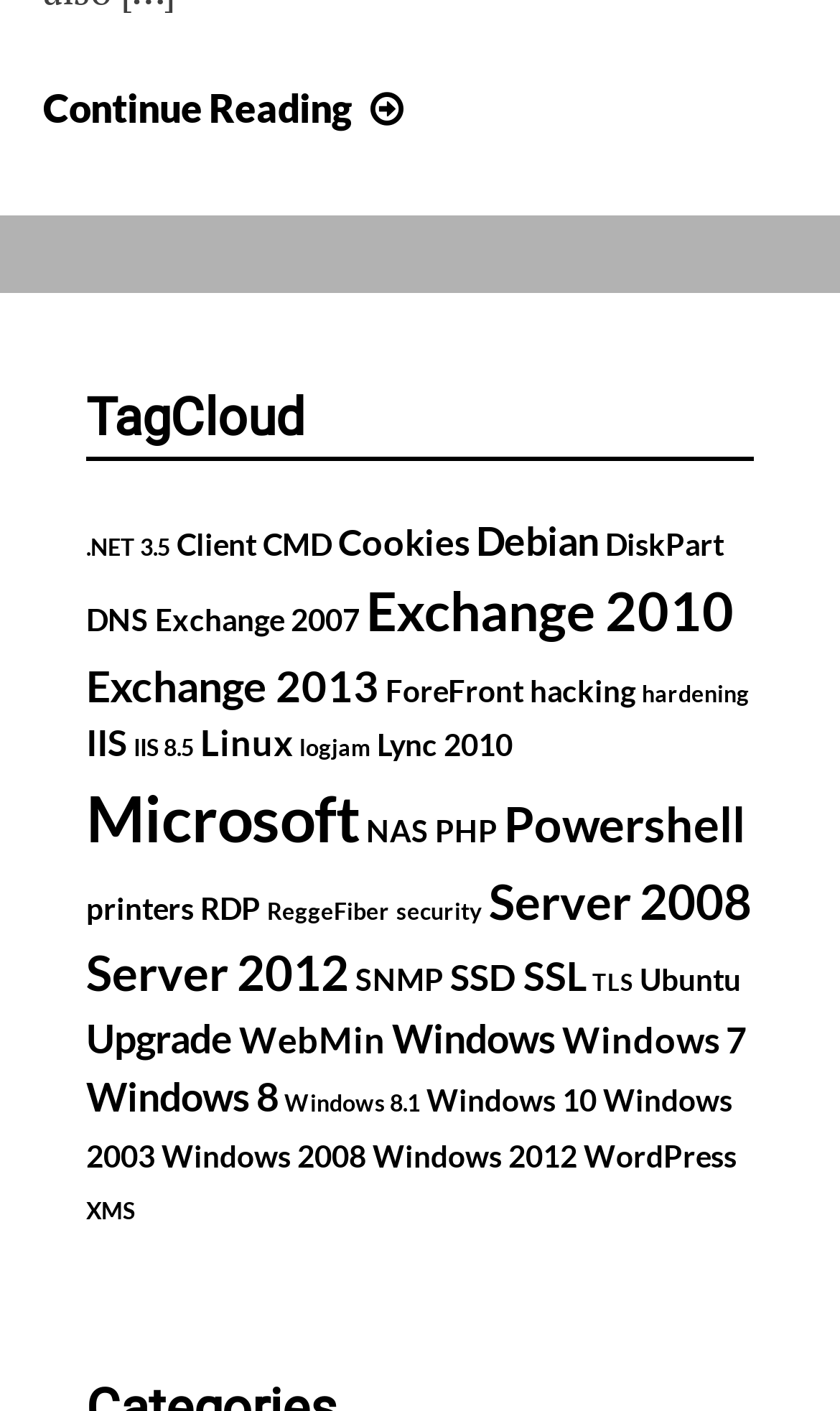What is the last category on the webpage?
Identify the answer in the screenshot and reply with a single word or phrase.

XMS